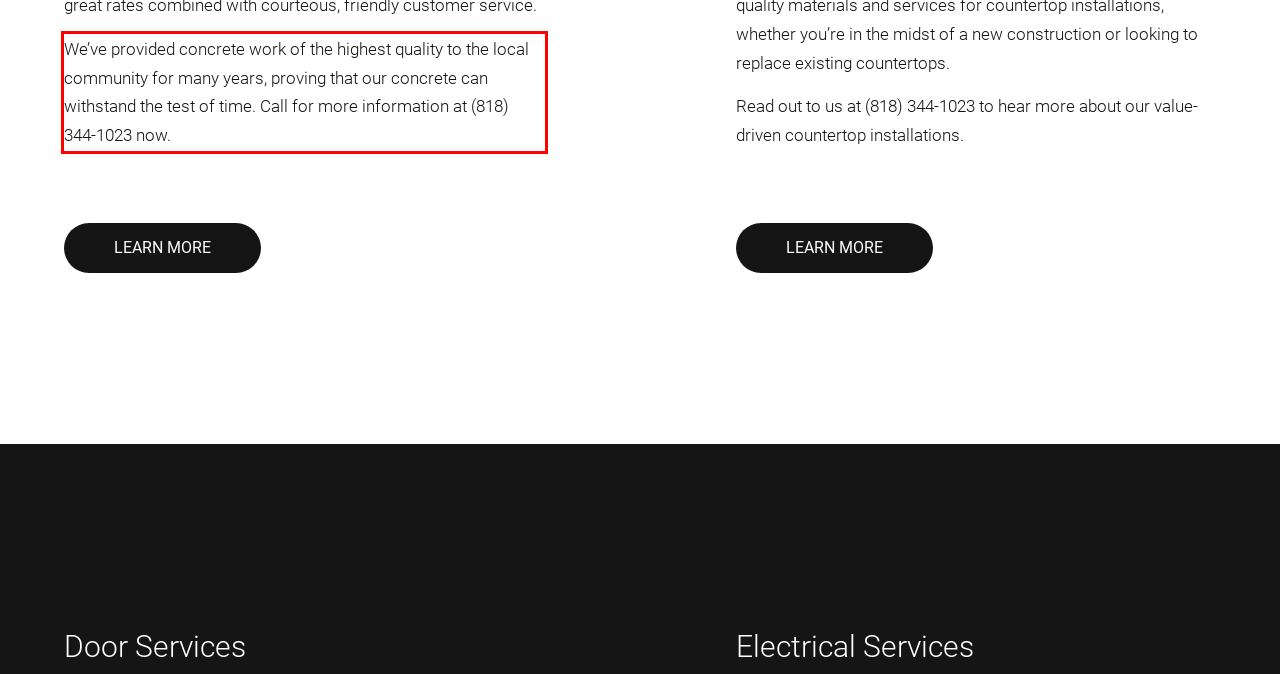You are looking at a screenshot of a webpage with a red rectangle bounding box. Use OCR to identify and extract the text content found inside this red bounding box.

We’ve provided concrete work of the highest quality to the local community for many years, proving that our concrete can withstand the test of time. Call for more information at (818) 344-1023 now.